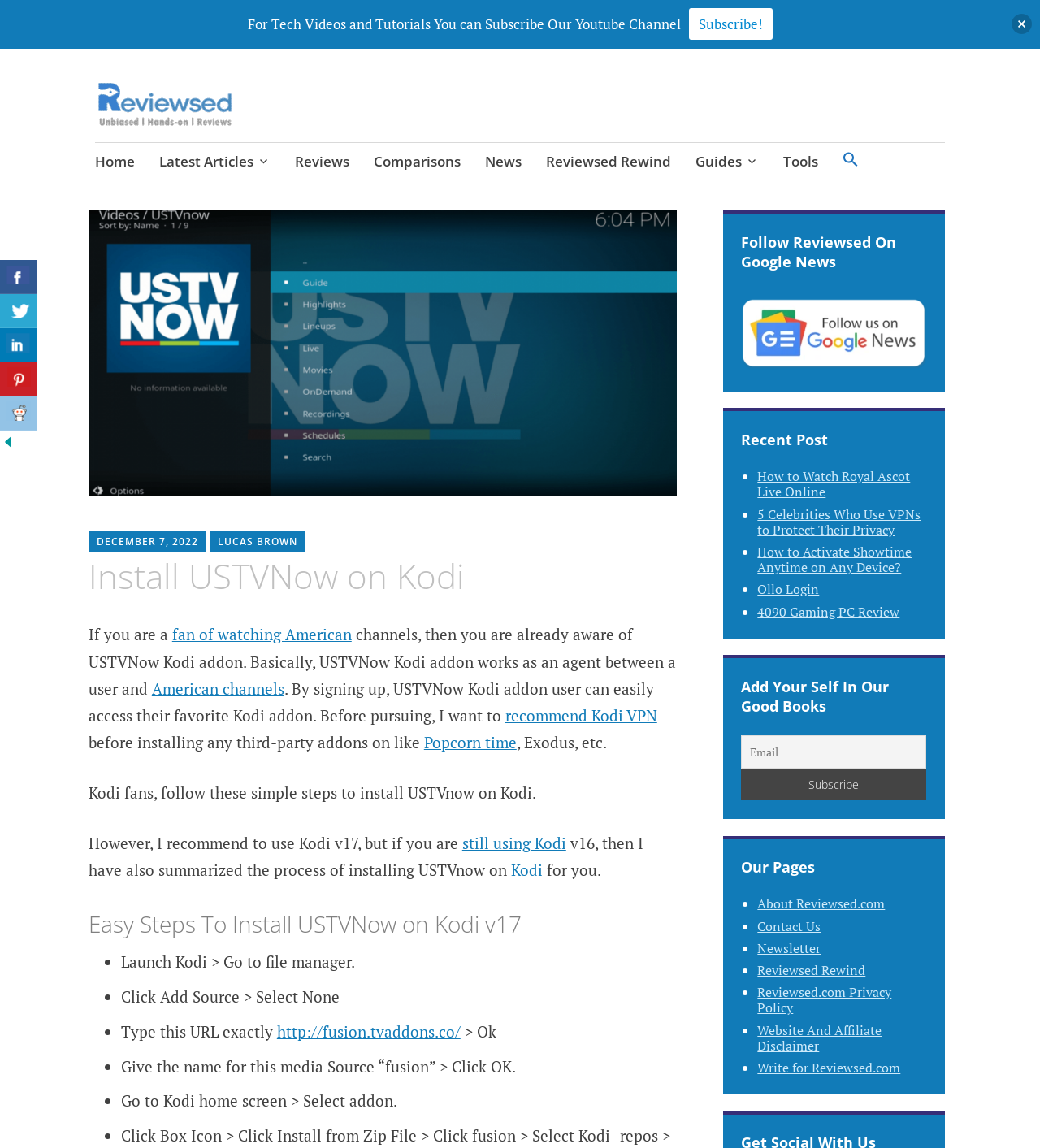Predict the bounding box coordinates for the UI element described as: "Website And Affiliate Disclaimer". The coordinates should be four float numbers between 0 and 1, presented as [left, top, right, bottom].

[0.728, 0.889, 0.848, 0.918]